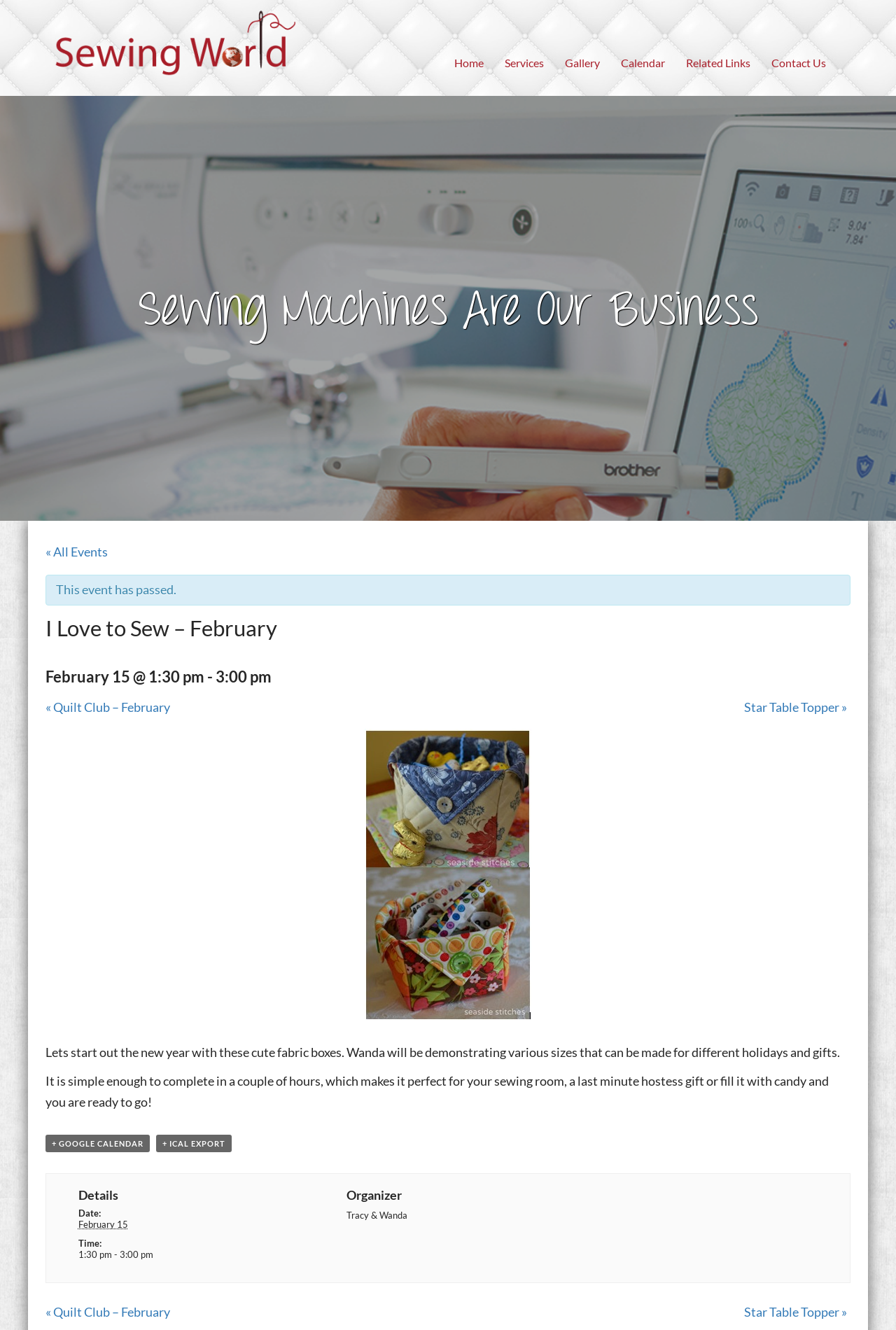Please identify the bounding box coordinates of the area that needs to be clicked to follow this instruction: "View the 'Gallery'".

[0.619, 0.034, 0.681, 0.061]